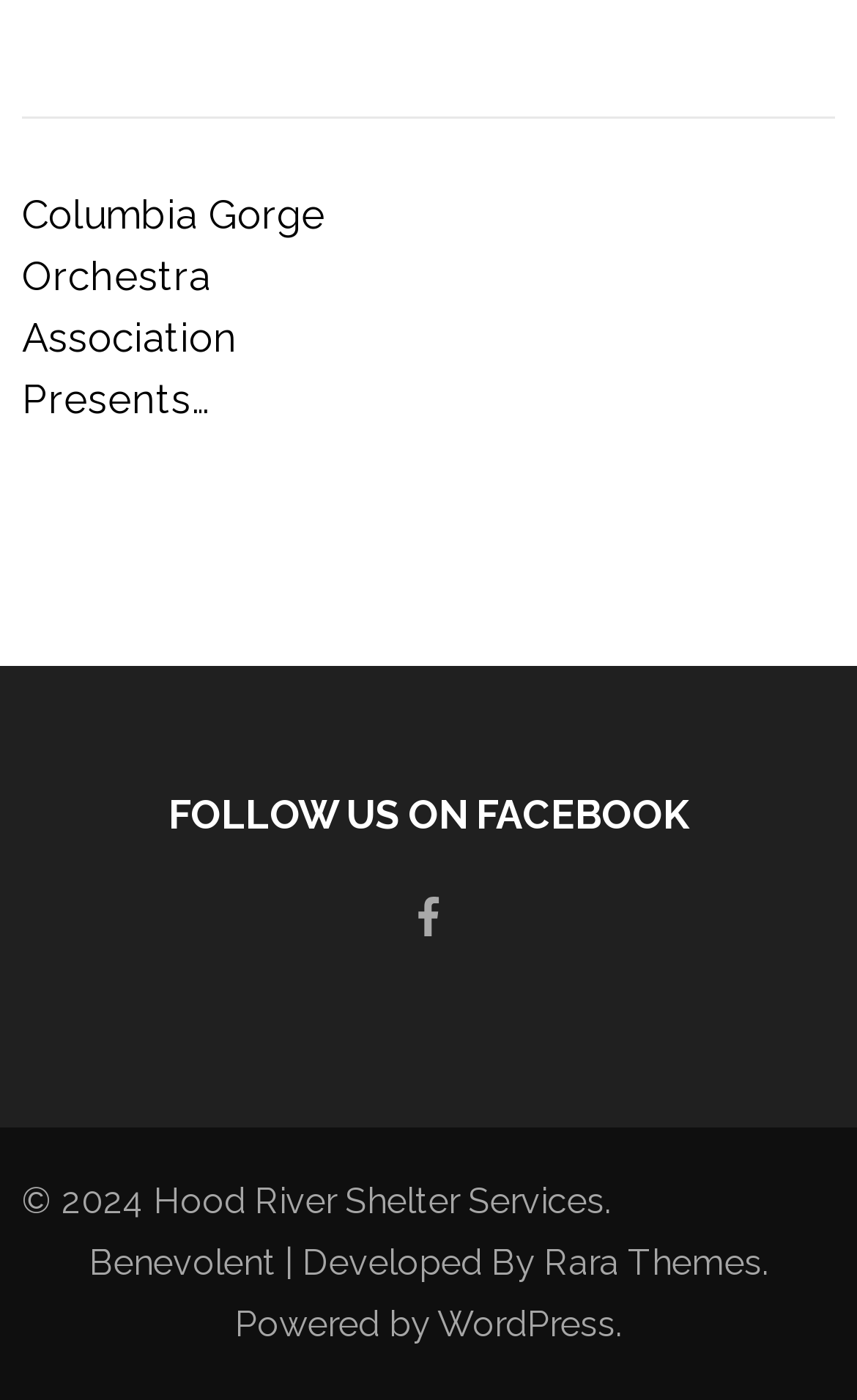Please specify the bounding box coordinates in the format (top-left x, top-left y, bottom-right x, bottom-right y), with values ranging from 0 to 1. Identify the bounding box for the UI component described as follows: Columbia Gorge Orchestra Association Presents…

[0.026, 0.137, 0.379, 0.302]